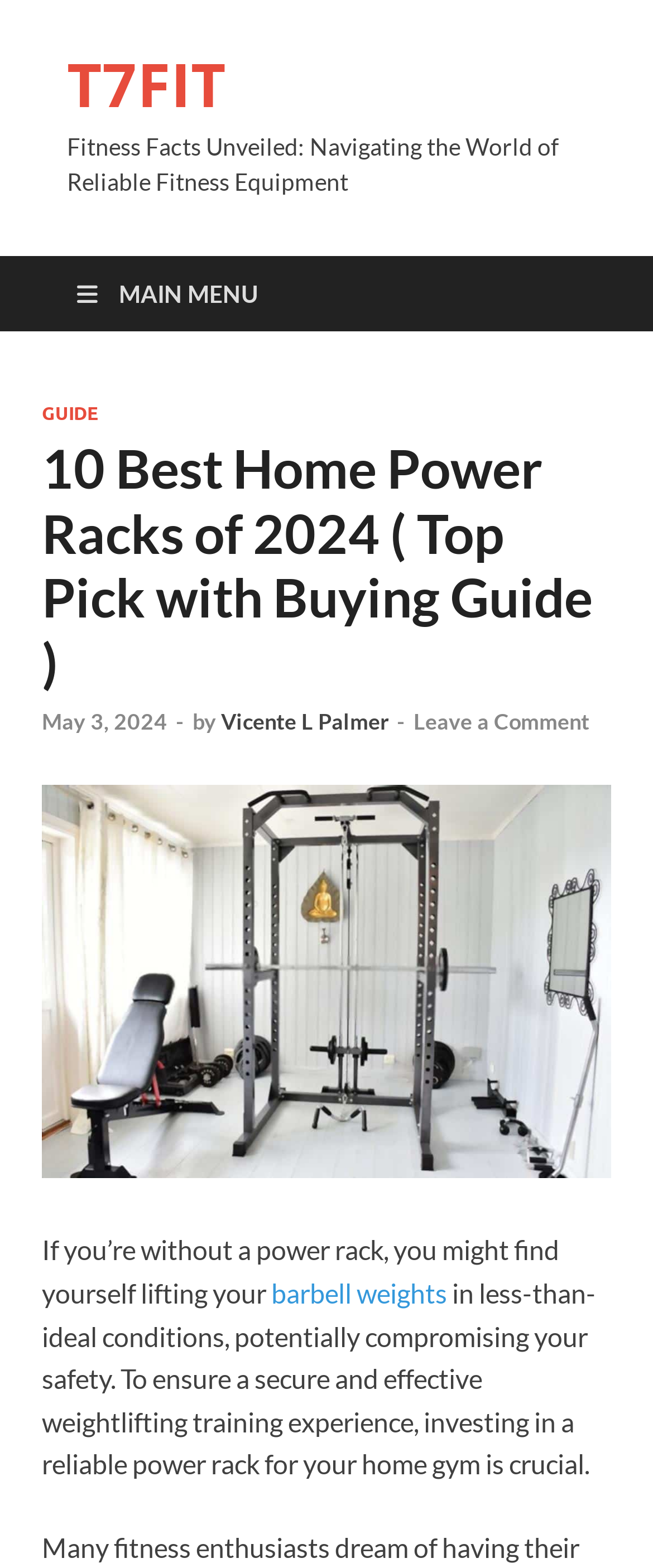Indicate the bounding box coordinates of the element that must be clicked to execute the instruction: "Click on the T7FIT link". The coordinates should be given as four float numbers between 0 and 1, i.e., [left, top, right, bottom].

[0.103, 0.028, 0.346, 0.08]